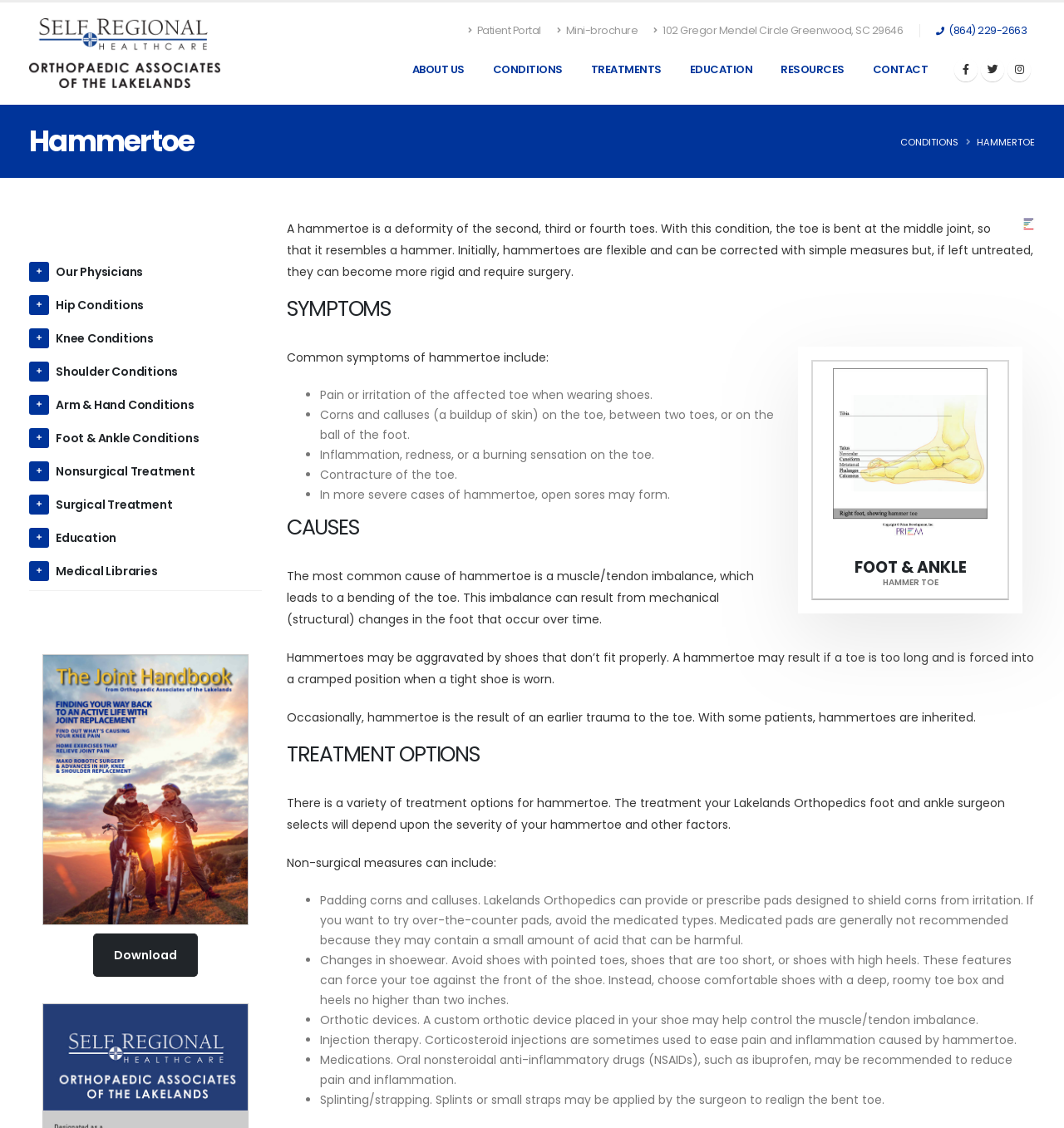Please provide a one-word or short phrase answer to the question:
What is a non-surgical treatment option for hammertoe?

Padding corns and calluses